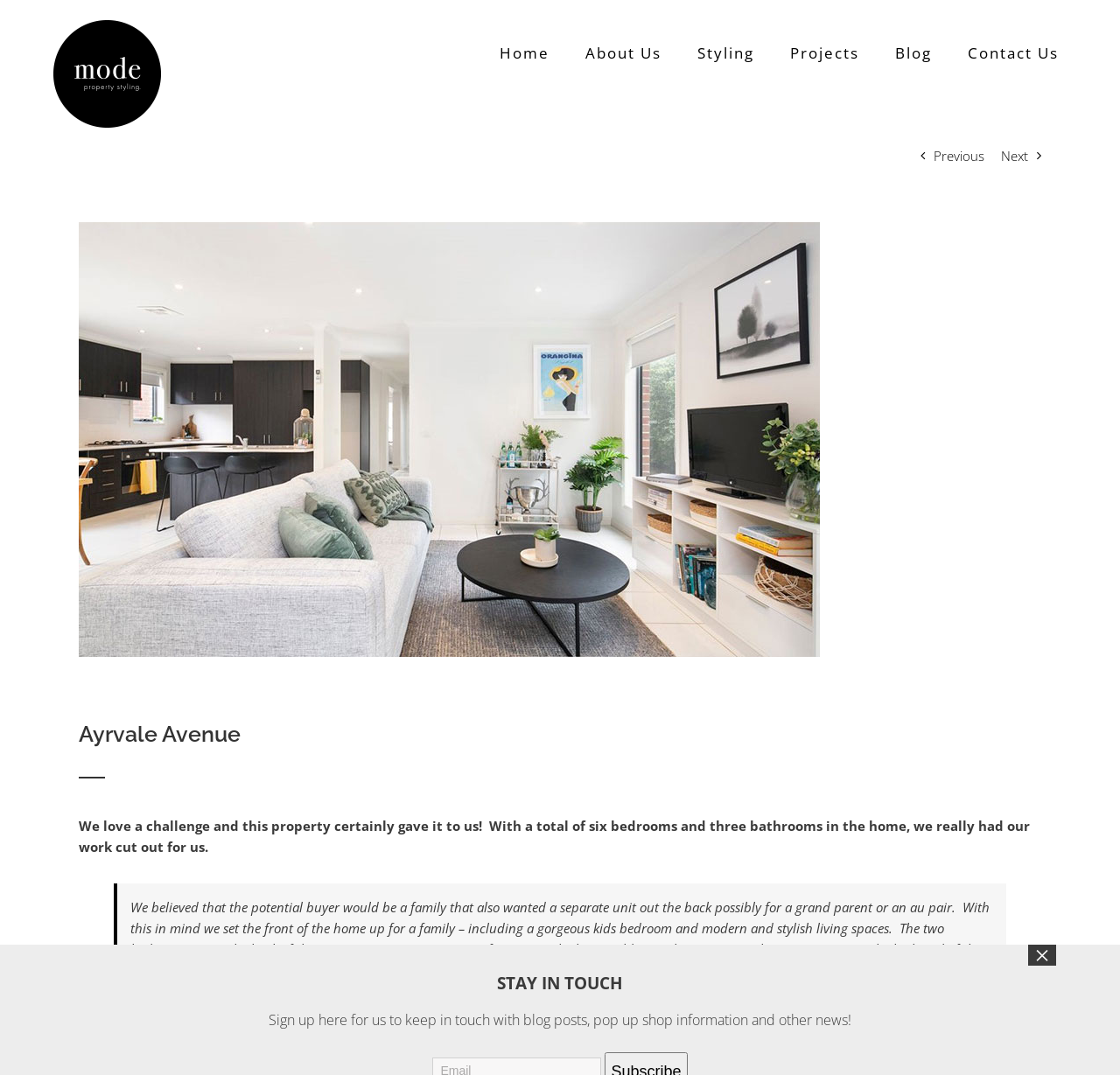Can you find the bounding box coordinates for the UI element given this description: "×"? Provide the coordinates as four float numbers between 0 and 1: [left, top, right, bottom].

[0.918, 0.879, 0.943, 0.898]